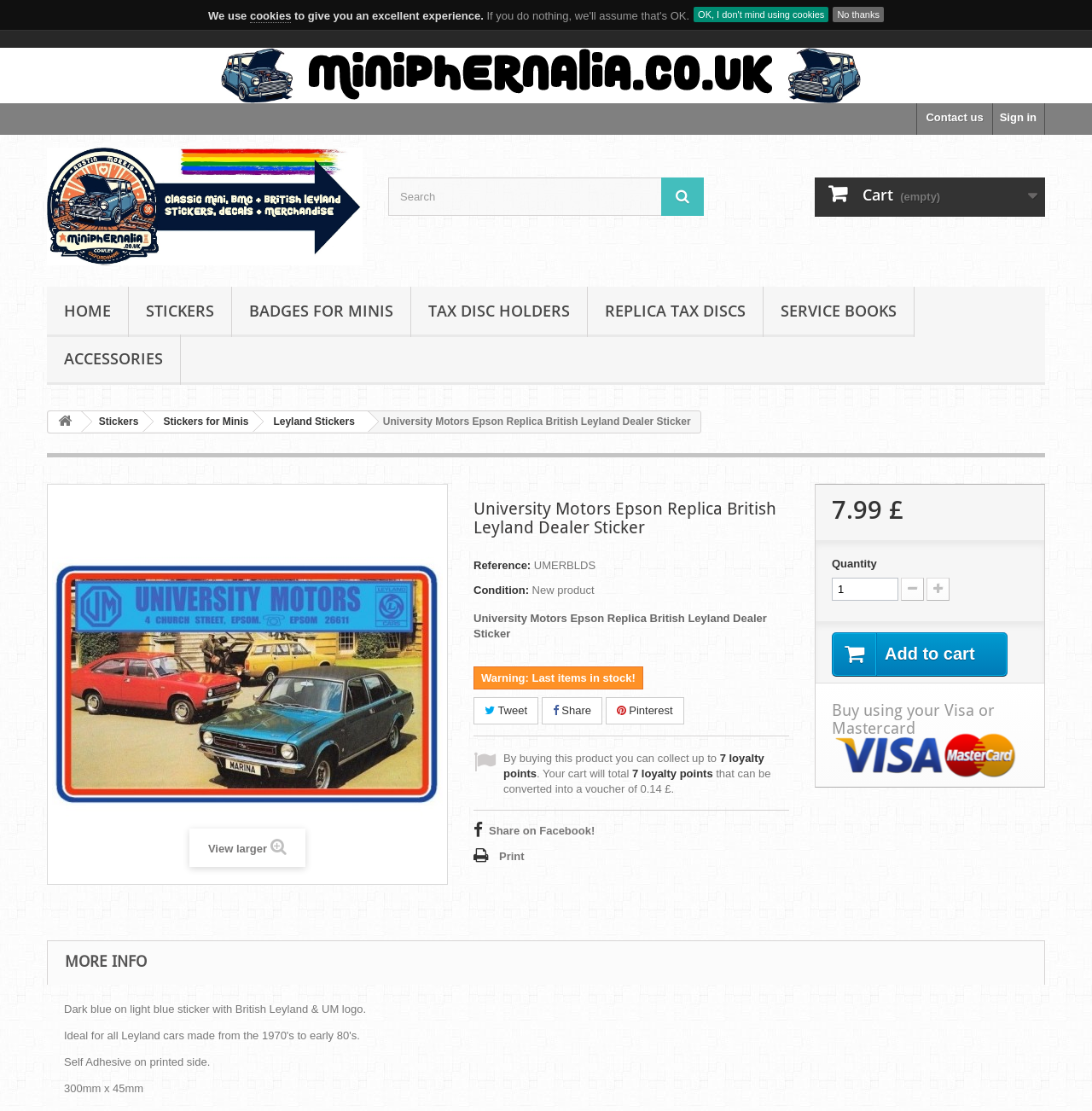Provide a thorough description of this webpage.

This webpage appears to be an e-commerce product page for a University Motors Epson Replica British Leyland Dealer Sticker. At the top of the page, there is a notification bar with a message about using cookies, accompanied by two buttons: "OK, I don't mind using cookies" and "No thanks". Below this, there is a header section with links to the website's homepage, sign-in, and contact us pages, as well as a search bar and a cart icon.

The main content of the page is dedicated to the product, with a large image of the sticker displayed prominently. Above the image, there is a heading with the product name, and below it, there are details about the product, including its reference number, condition, and a warning that it is the last item in stock.

To the right of the image, there are social media sharing buttons, including Twitter, Share, and Pinterest. Below these, there is information about loyalty points that can be earned by purchasing the product, as well as a summary of the cart total and a voucher that can be redeemed.

Further down the page, there is a section with product details, including a description, size, and material information. The page also features a "MORE INFO" section with additional product details.

At the bottom of the page, there is a call-to-action button to add the product to the cart, as well as an option to buy using a Visa or Mastercard.